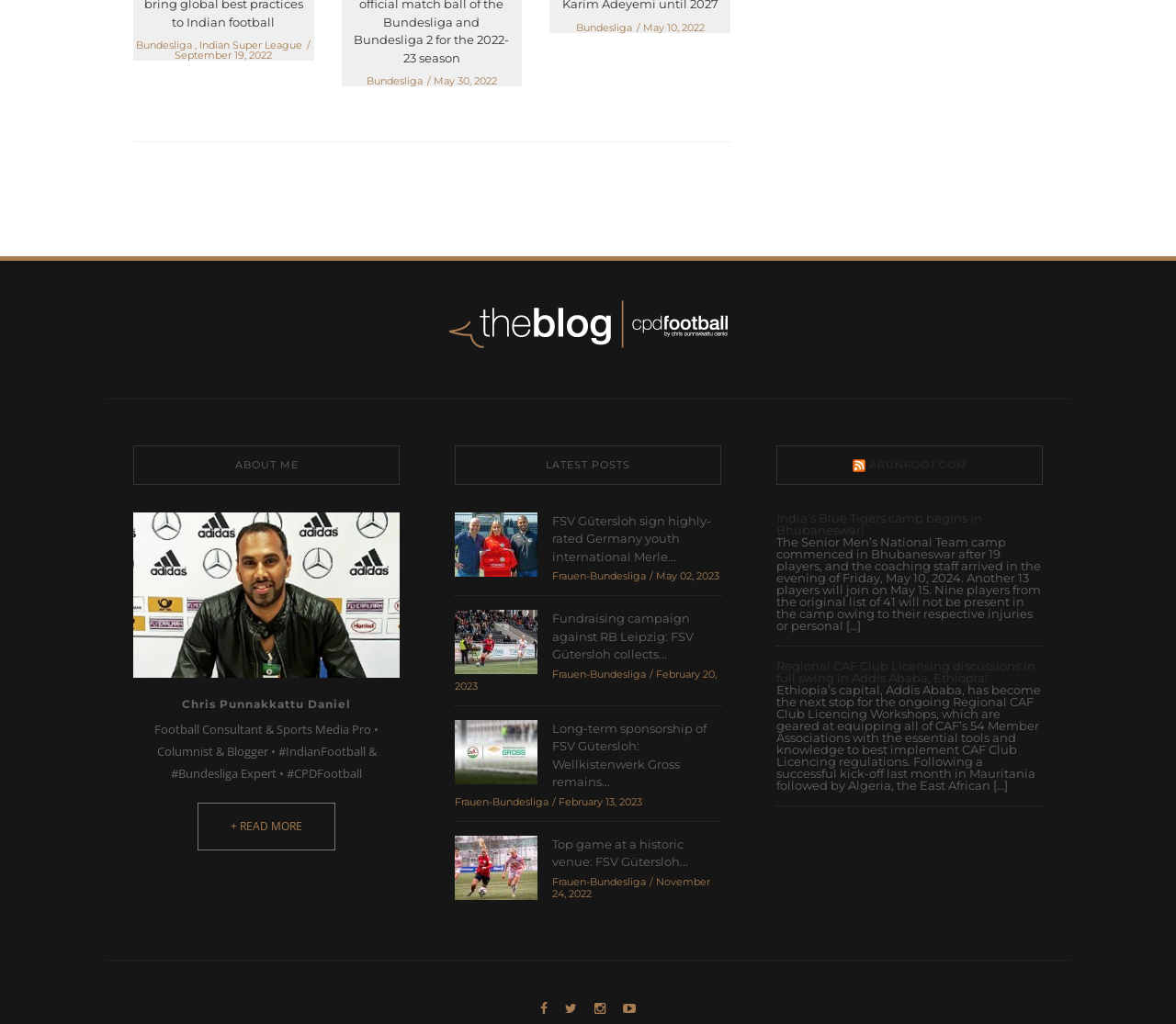Find the bounding box coordinates of the element to click in order to complete this instruction: "Read more about Chris Punnakkattu Daniel". The bounding box coordinates must be four float numbers between 0 and 1, denoted as [left, top, right, bottom].

[0.168, 0.784, 0.285, 0.831]